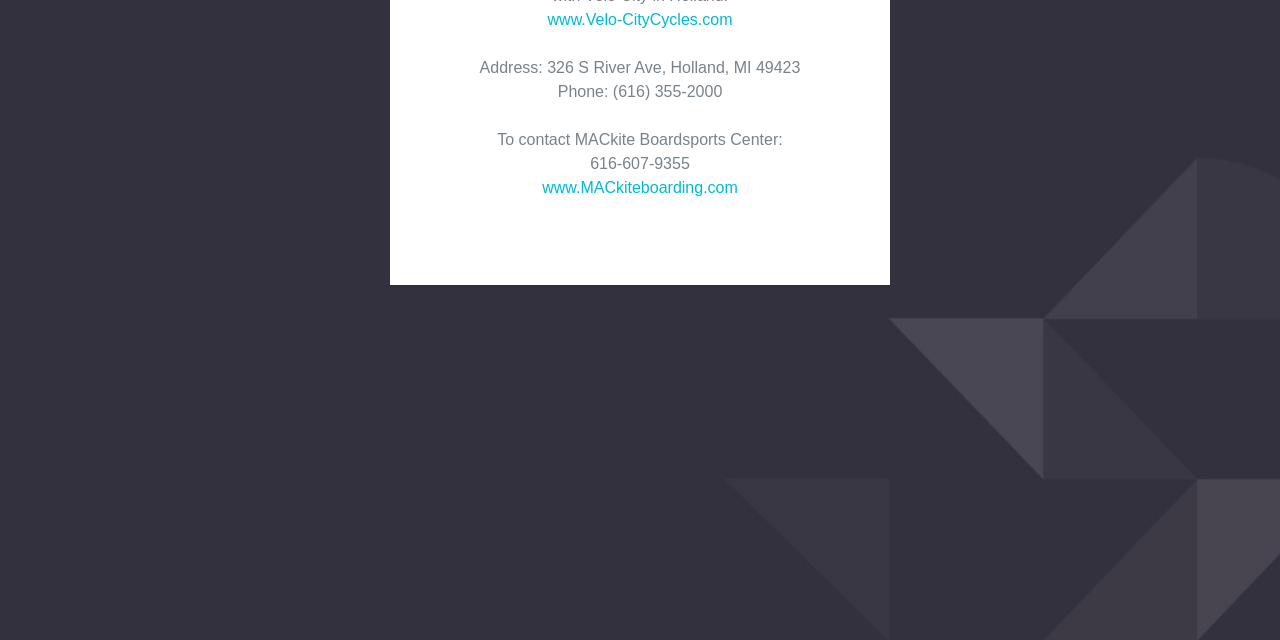Determine the bounding box coordinates for the HTML element described here: "www.MACkiteboarding.com".

[0.424, 0.279, 0.576, 0.306]